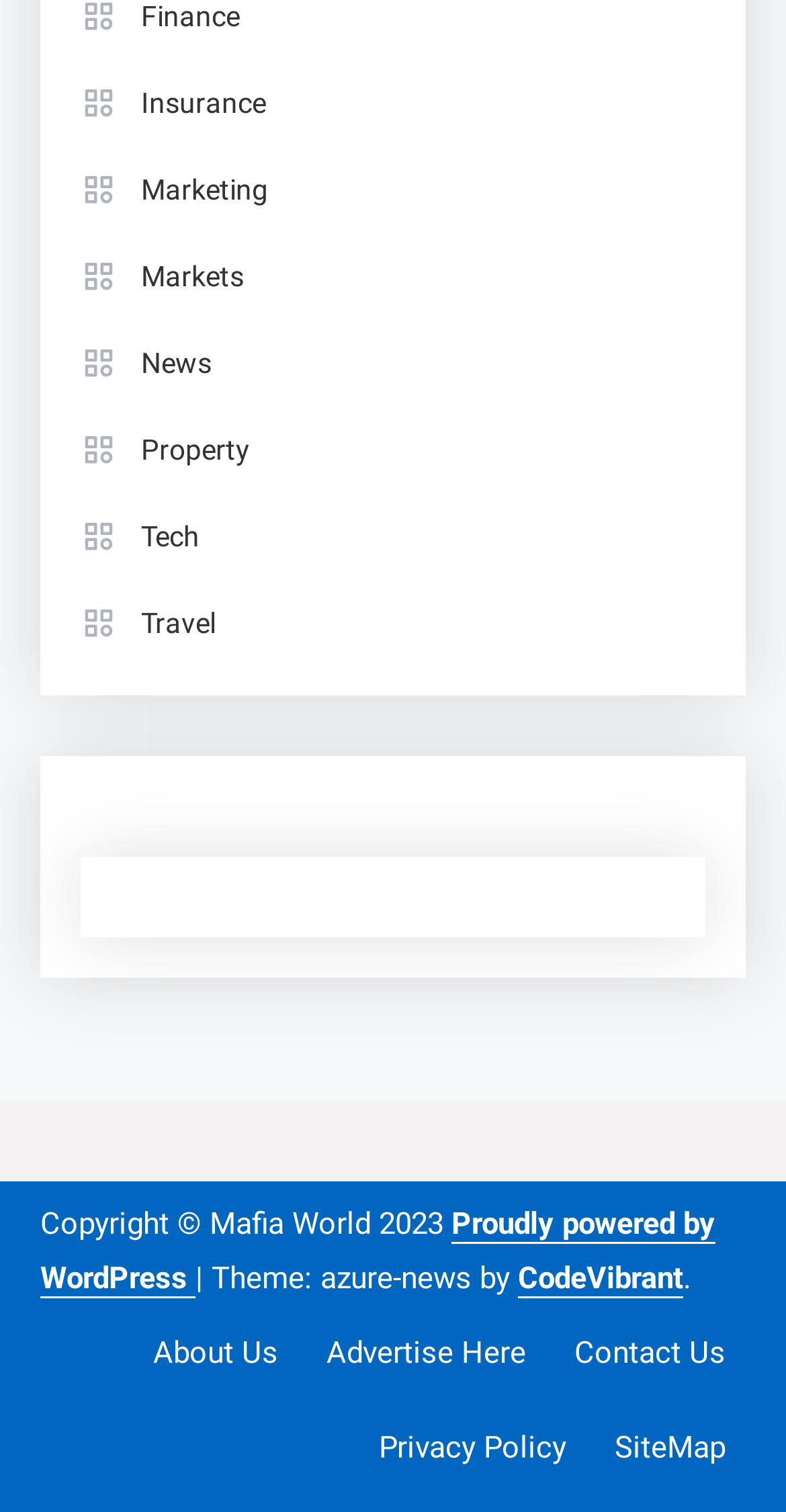What is the theme of the website?
Give a one-word or short phrase answer based on the image.

azure-news